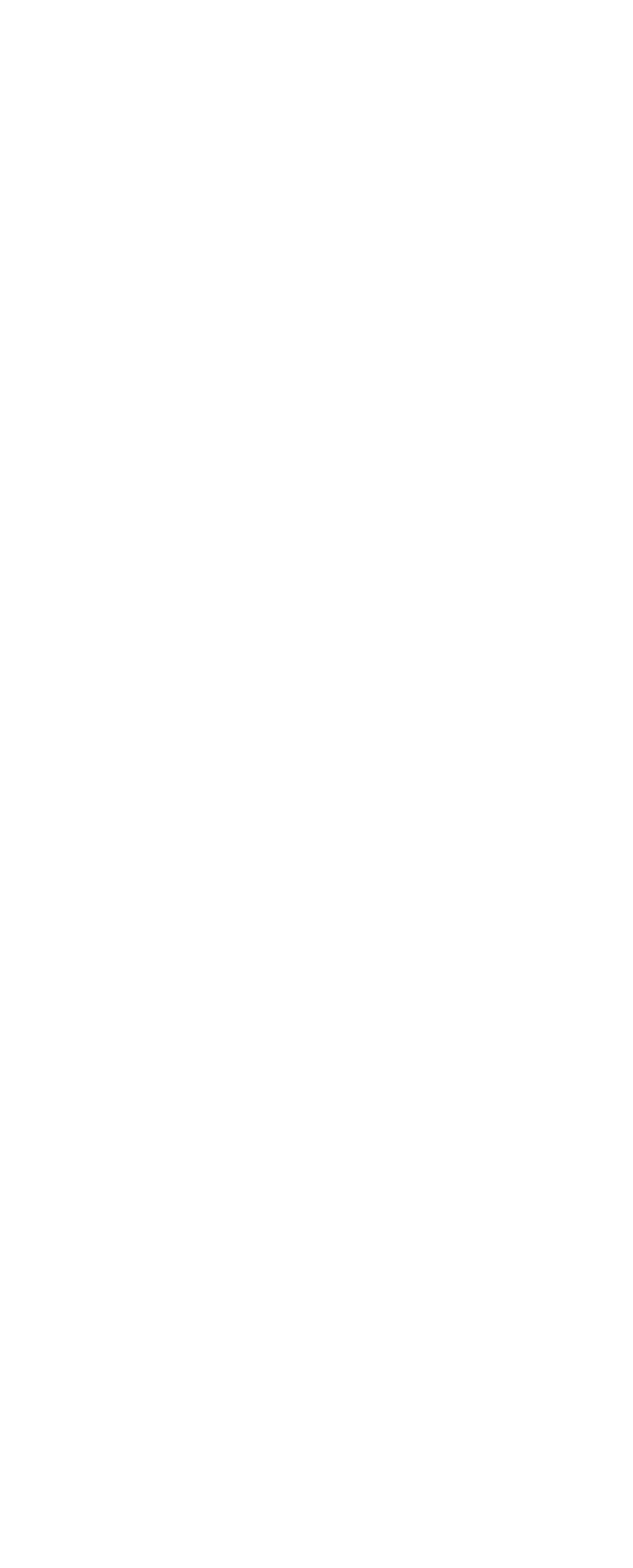What is the author's previous occupation?
Provide a thorough and detailed answer to the question.

Based on the text, the author mentions 'For many years I worked as a journalist in Helsinki.' which indicates that the author's previous occupation was a journalist.